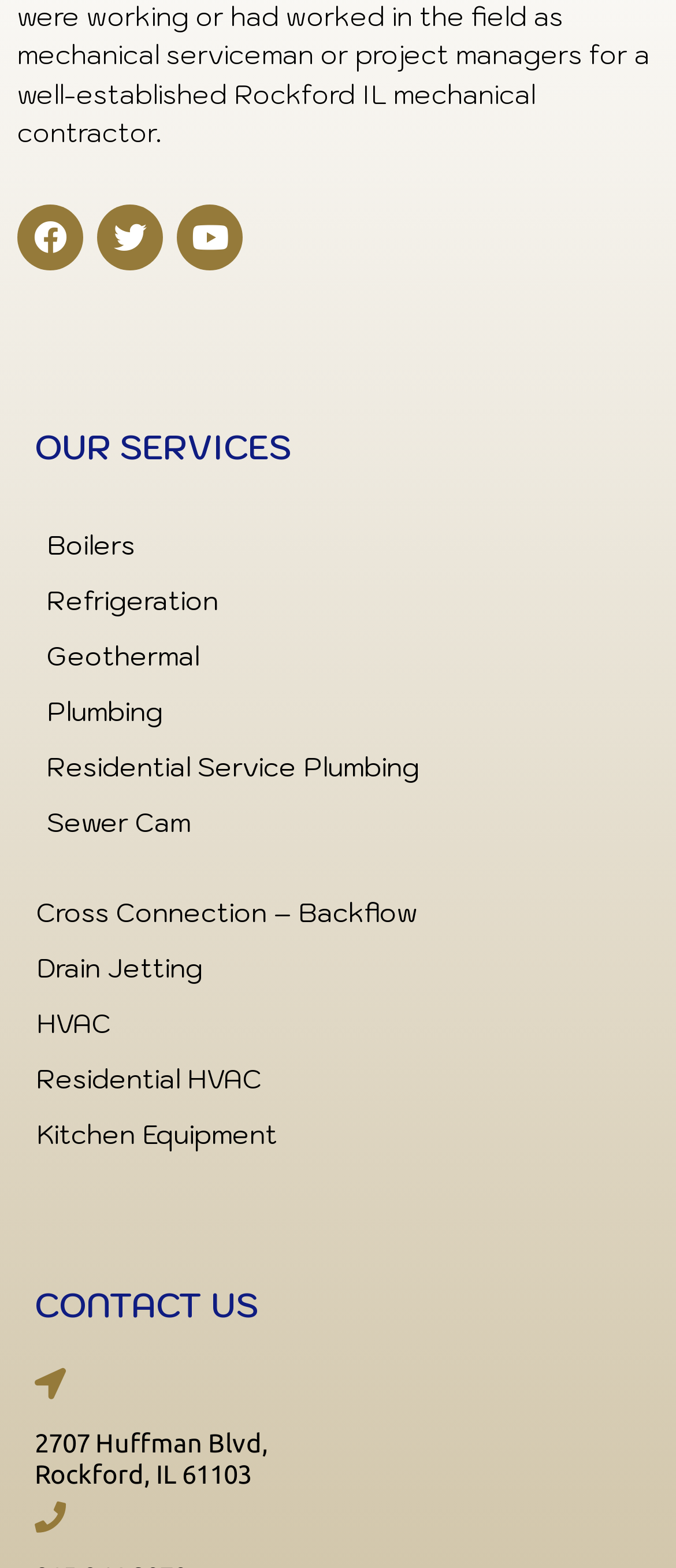Provide the bounding box coordinates of the UI element that matches the description: "Residential Service Plumbing".

[0.051, 0.472, 0.949, 0.507]